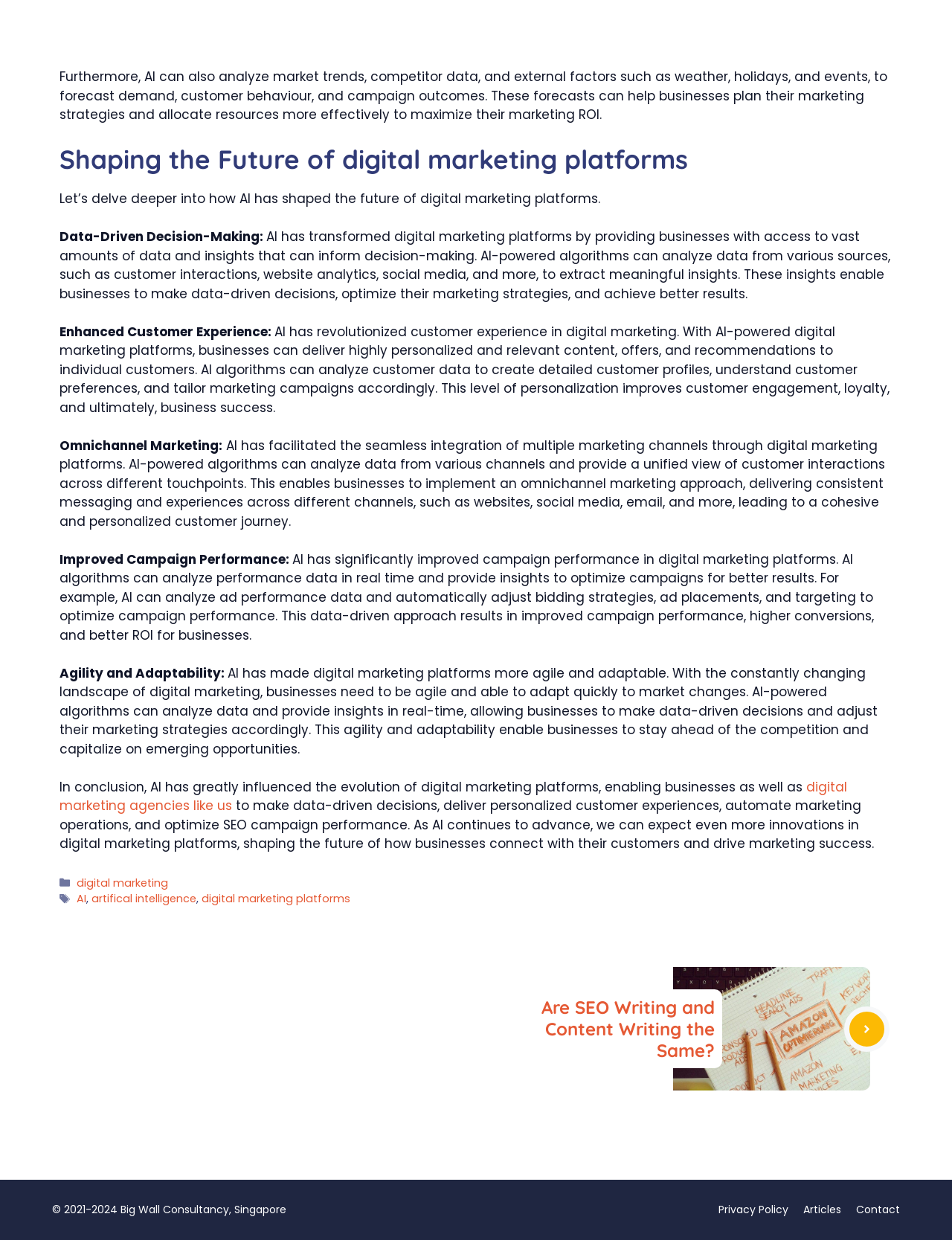What is the benefit of omnichannel marketing?
Answer the question with a single word or phrase by looking at the picture.

Consistent messaging